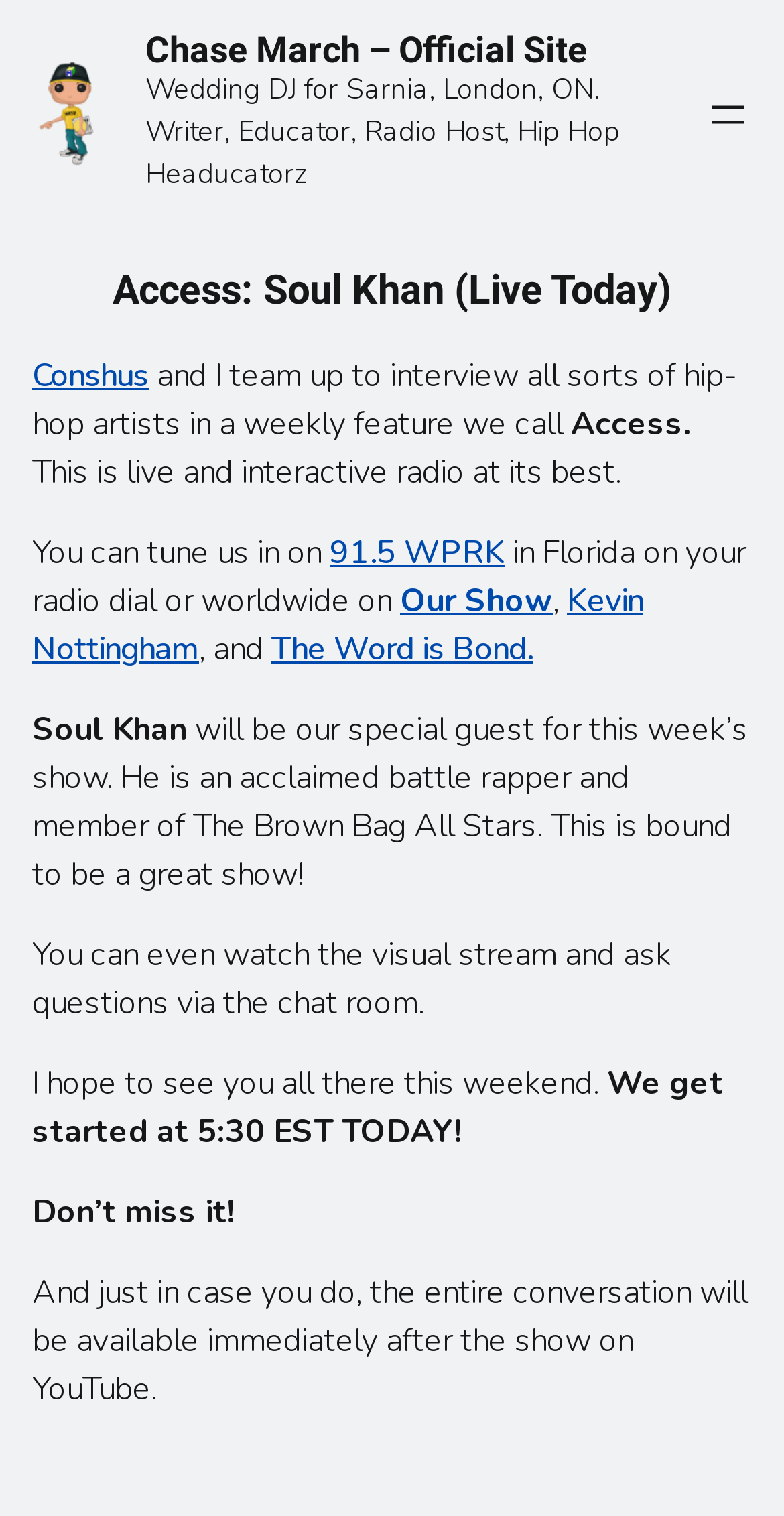Using the elements shown in the image, answer the question comprehensively: What time does the show start?

I found this answer by looking at the StaticText element with the text 'We get started at 5:30 EST TODAY!' which indicates the start time of the show.